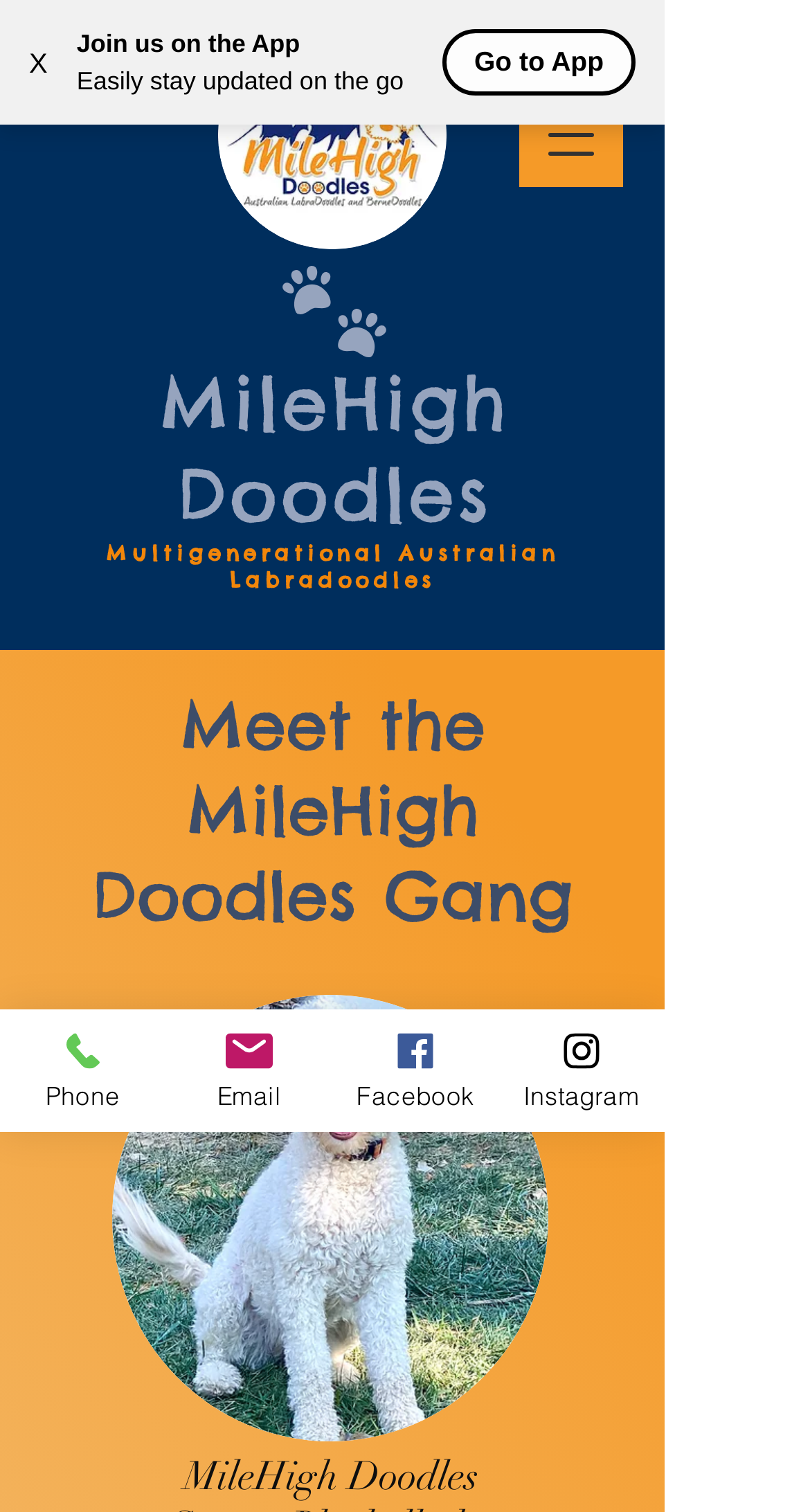What is the purpose of the button 'Open navigation menu'?
Using the image, give a concise answer in the form of a single word or short phrase.

To open a navigation menu